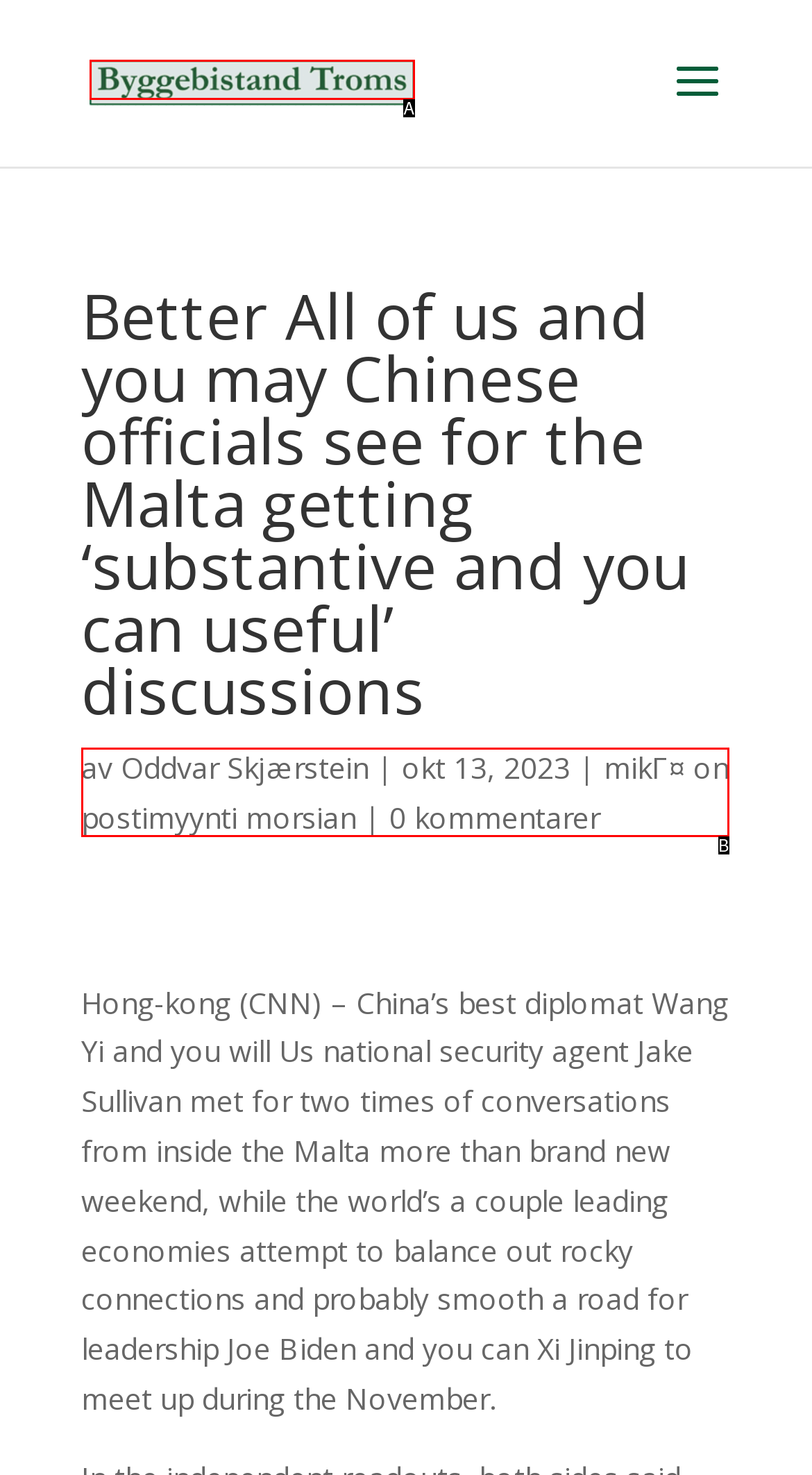Determine which HTML element best fits the description: mikГ¤ on postimyynti morsian
Answer directly with the letter of the matching option from the available choices.

B